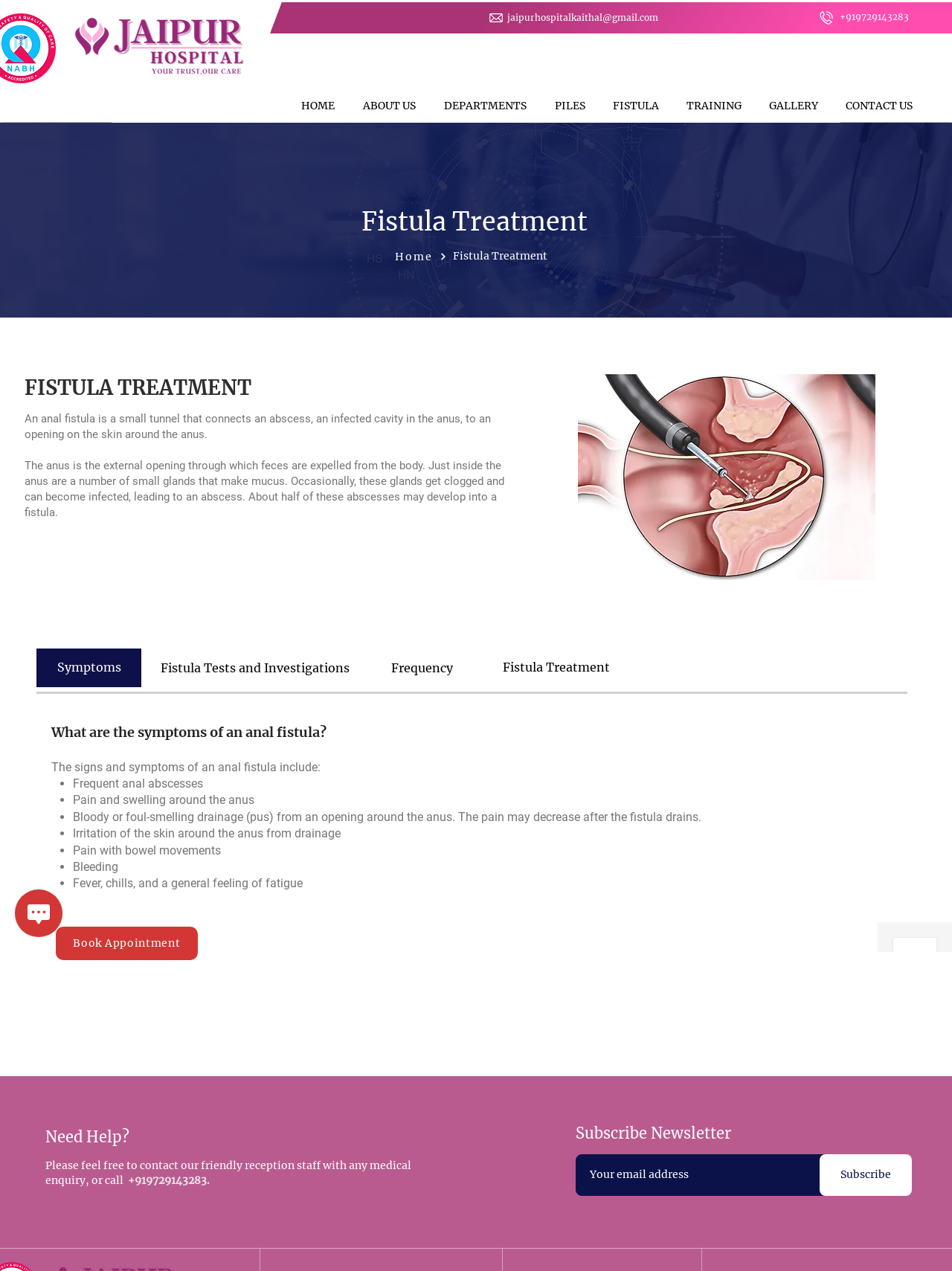What is the phone number to contact the hospital?
Answer the question with a thorough and detailed explanation.

I found the phone number by looking at the top right corner of the webpage, where it says 'Need Help?' and then provides the phone number +919729143283.